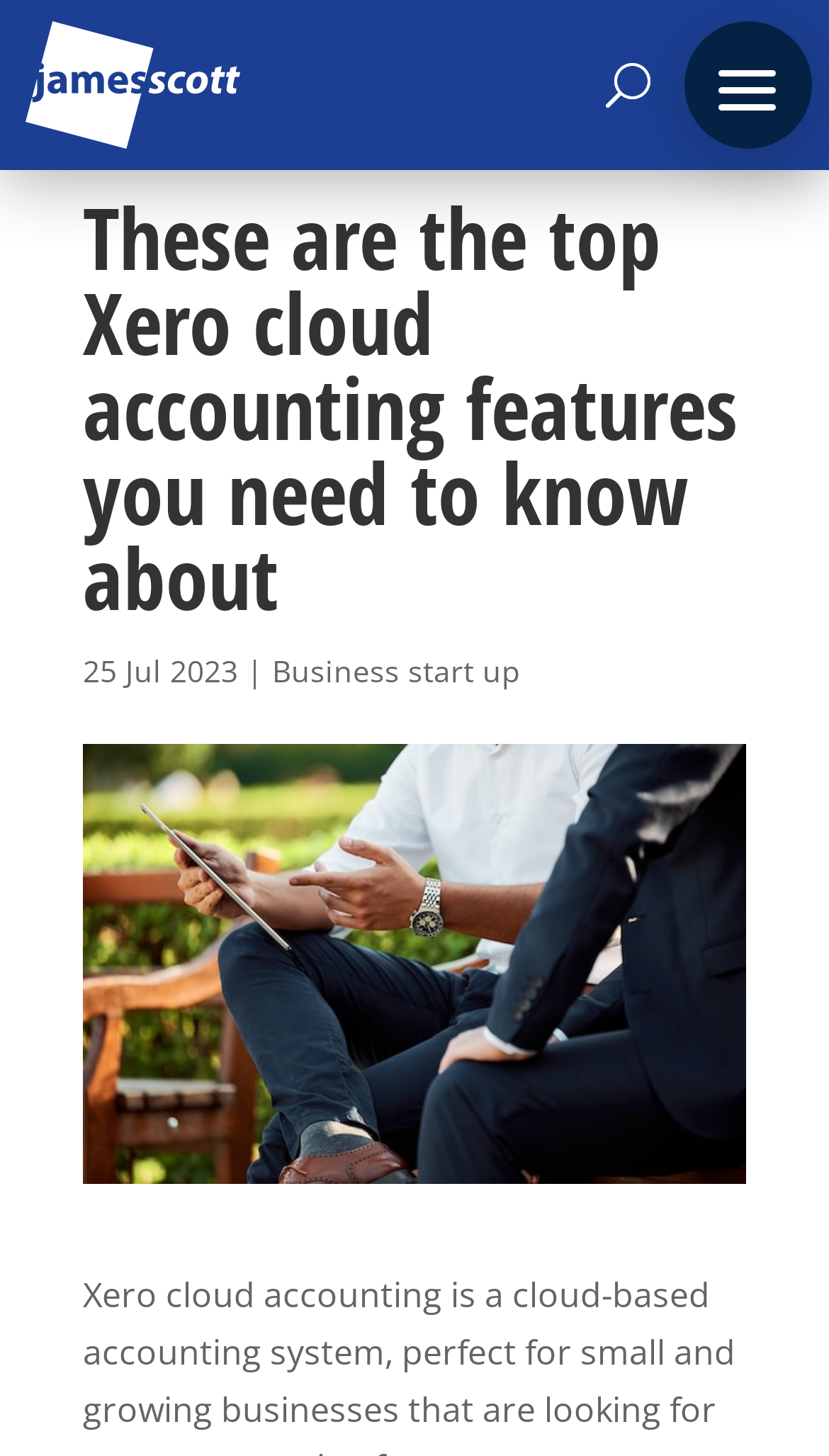Identify the bounding box of the UI element described as follows: "alt="Menu" aria-label="Menu Button" title="Menu Button"". Provide the coordinates as four float numbers in the range of 0 to 1 [left, top, right, bottom].

[0.826, 0.015, 0.979, 0.102]